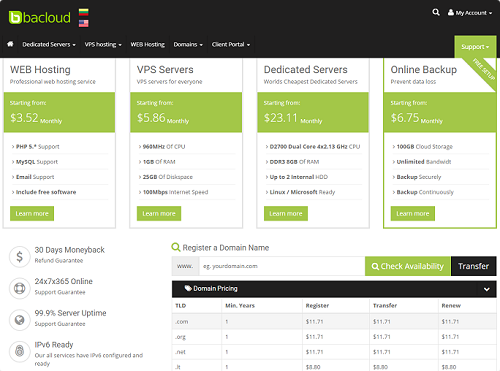Reply to the question with a single word or phrase:
What is the purpose of the 'Learn more' link?

For further details